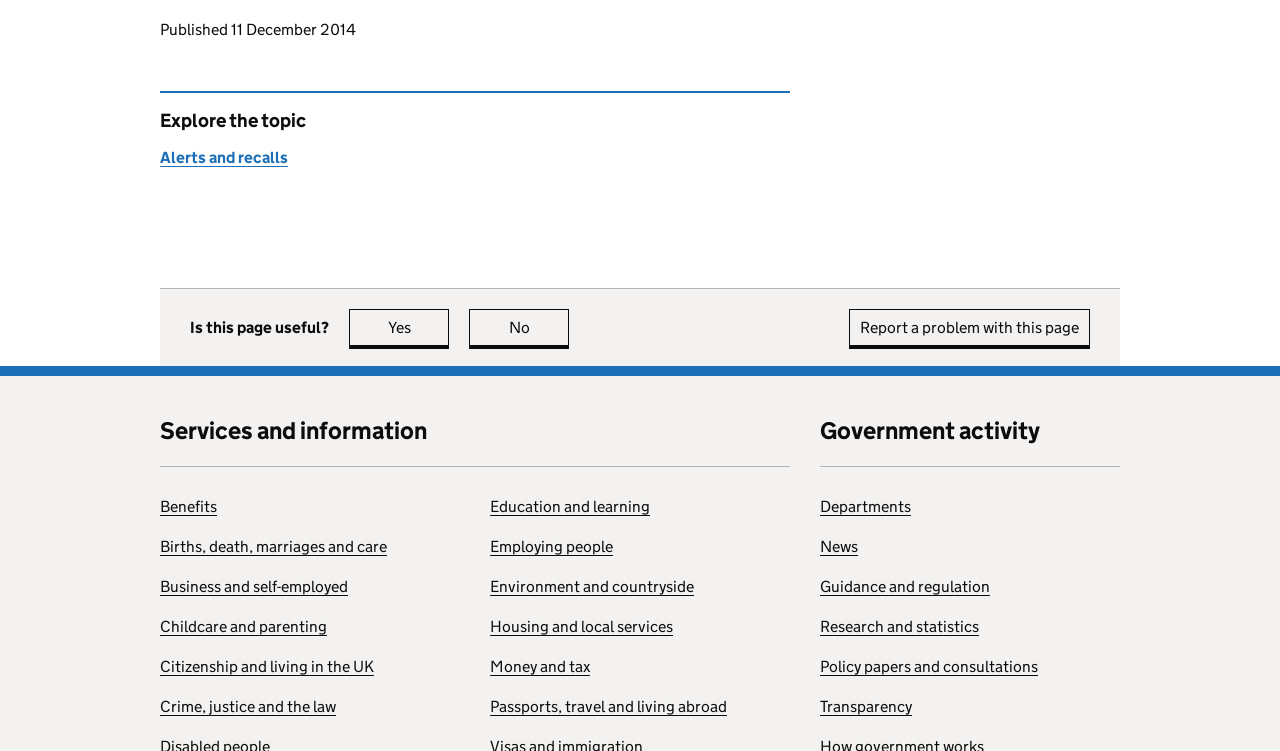How many categories are listed under 'Services and information'? Based on the image, give a response in one word or a short phrase.

9